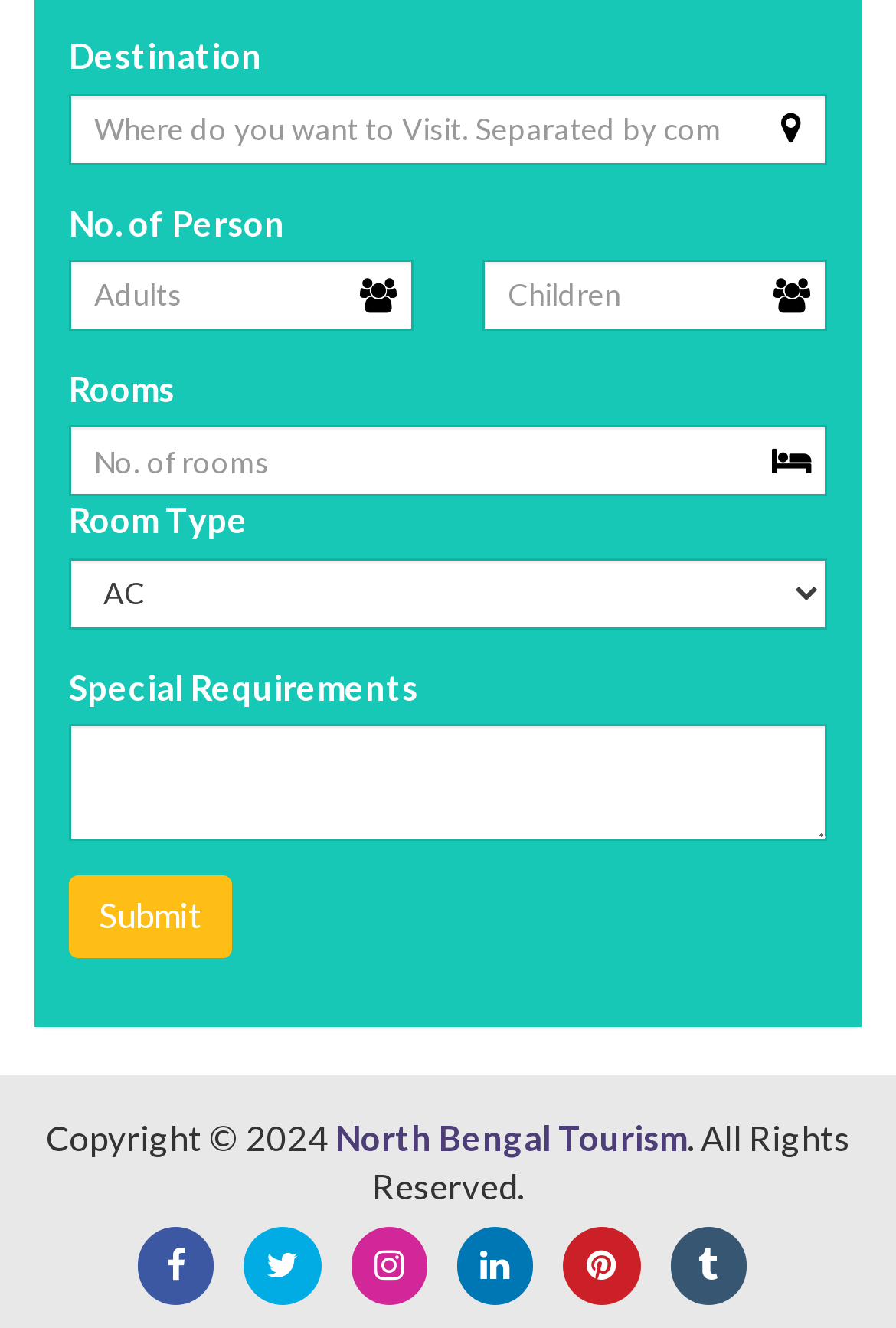Determine the bounding box coordinates of the clickable area required to perform the following instruction: "Select number of adults". The coordinates should be represented as four float numbers between 0 and 1: [left, top, right, bottom].

[0.077, 0.195, 0.462, 0.249]